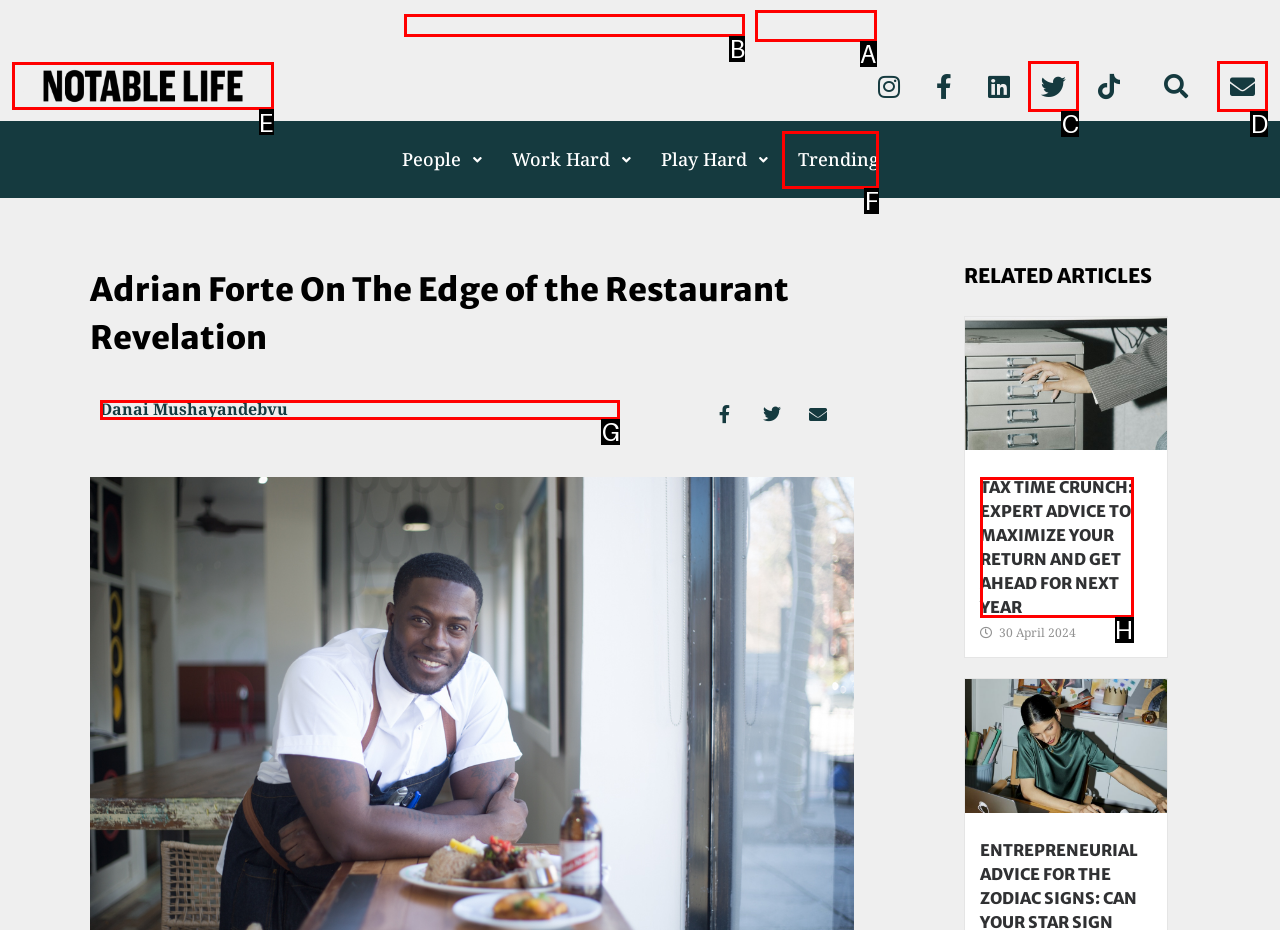Select the correct UI element to click for this task: Watch YouTube videos.
Answer using the letter from the provided options.

B